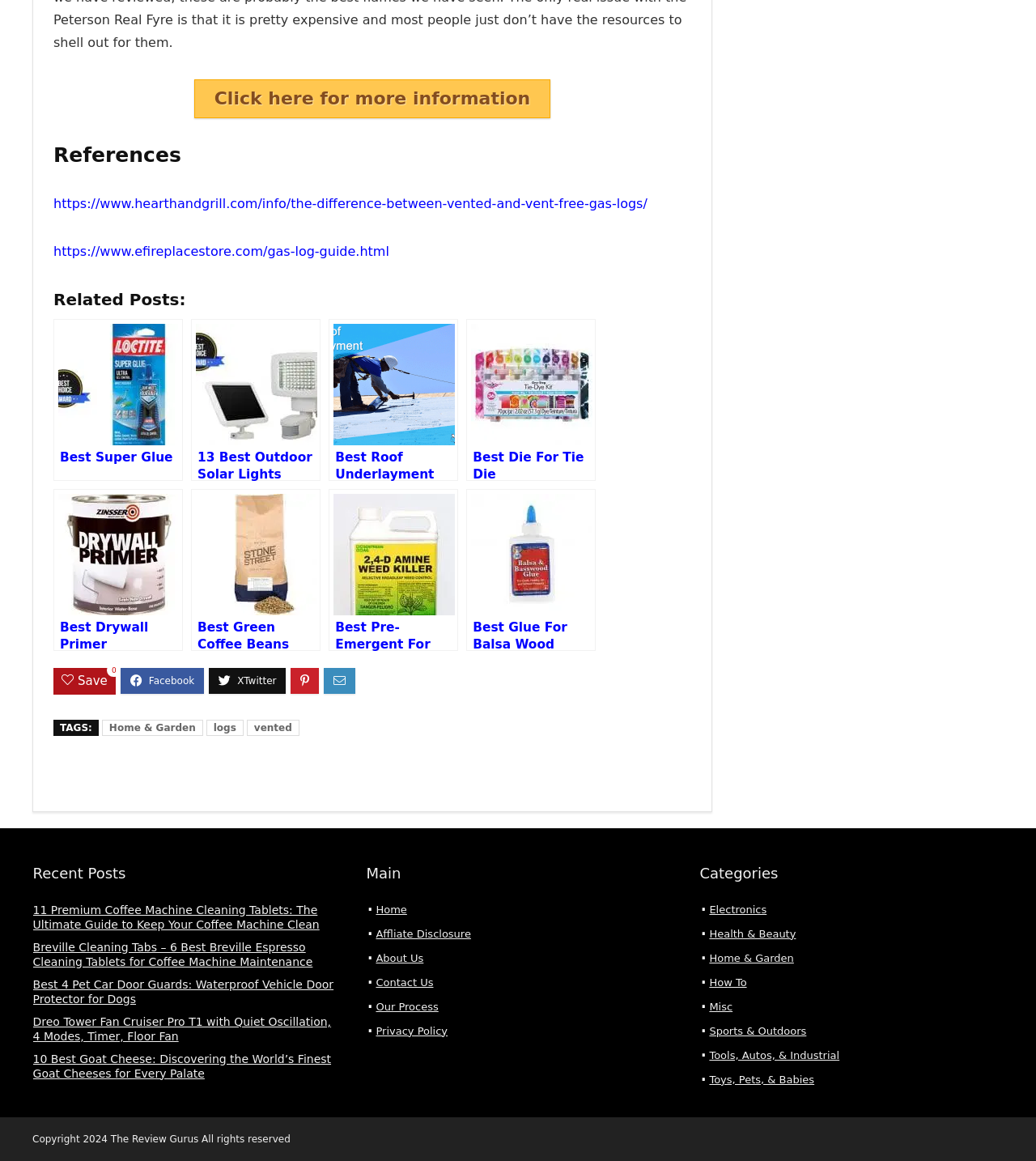Could you specify the bounding box coordinates for the clickable section to complete the following instruction: "Go to the home page"?

[0.363, 0.778, 0.393, 0.788]